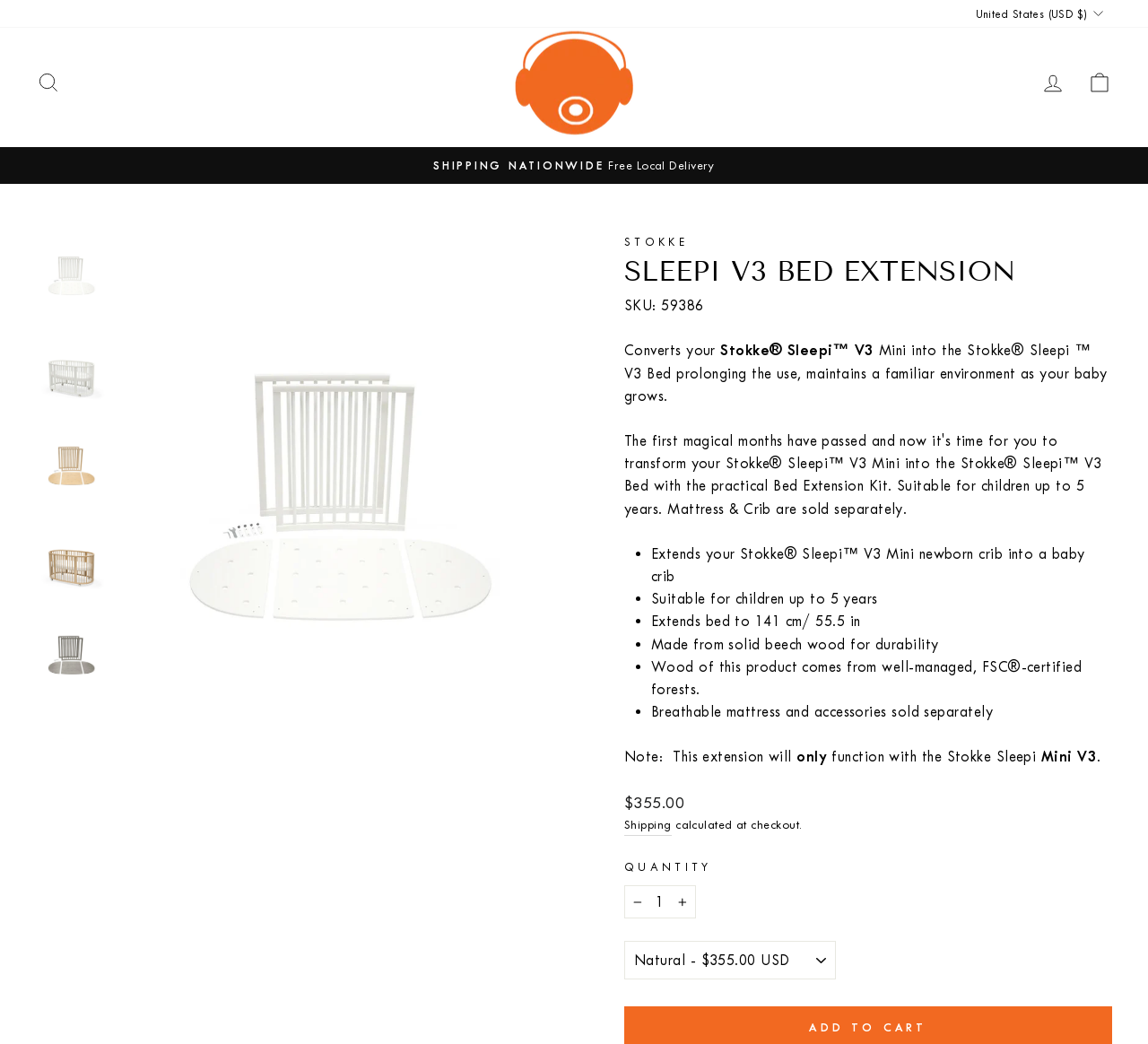Kindly determine the bounding box coordinates for the clickable area to achieve the given instruction: "View the shopping cart".

[0.937, 0.061, 0.978, 0.098]